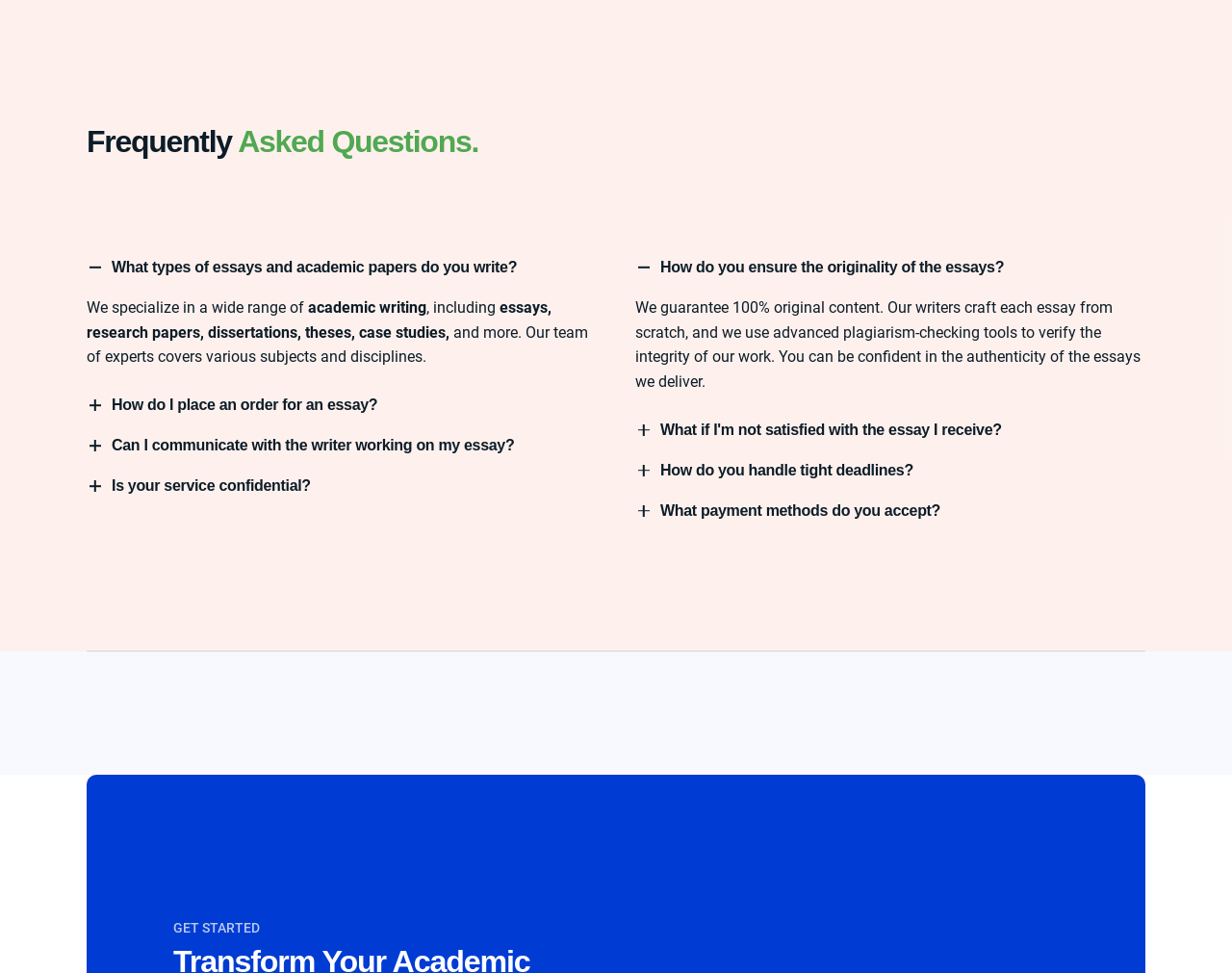Can you provide the bounding box coordinates for the element that should be clicked to implement the instruction: "Click the button to learn about the confidentiality of the service"?

[0.064, 0.483, 0.091, 0.516]